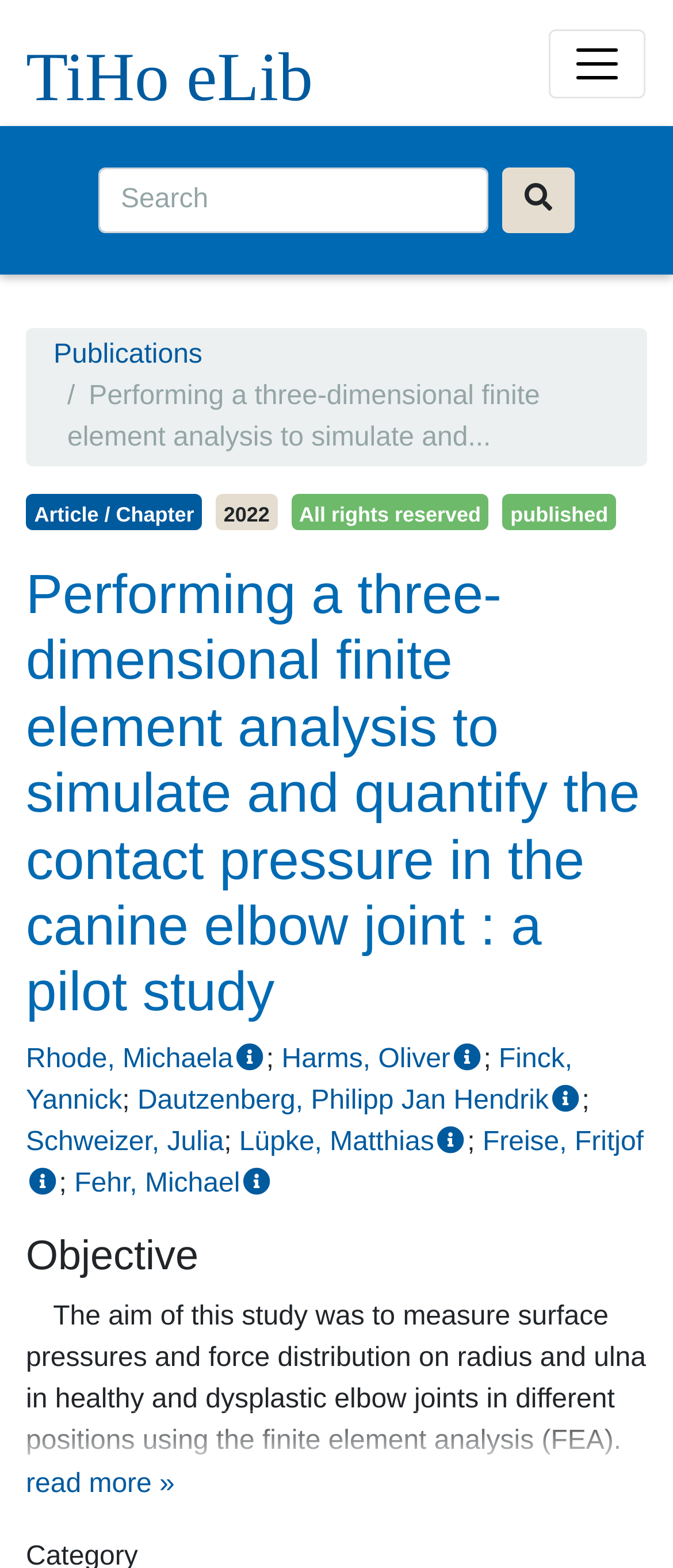Please use the details from the image to answer the following question comprehensively:
What is the publication date of the article?

I found the publication date by looking at the 'Publication date' section, which is located below the 'Article / Chapter' link. The date is specified as '2022'.